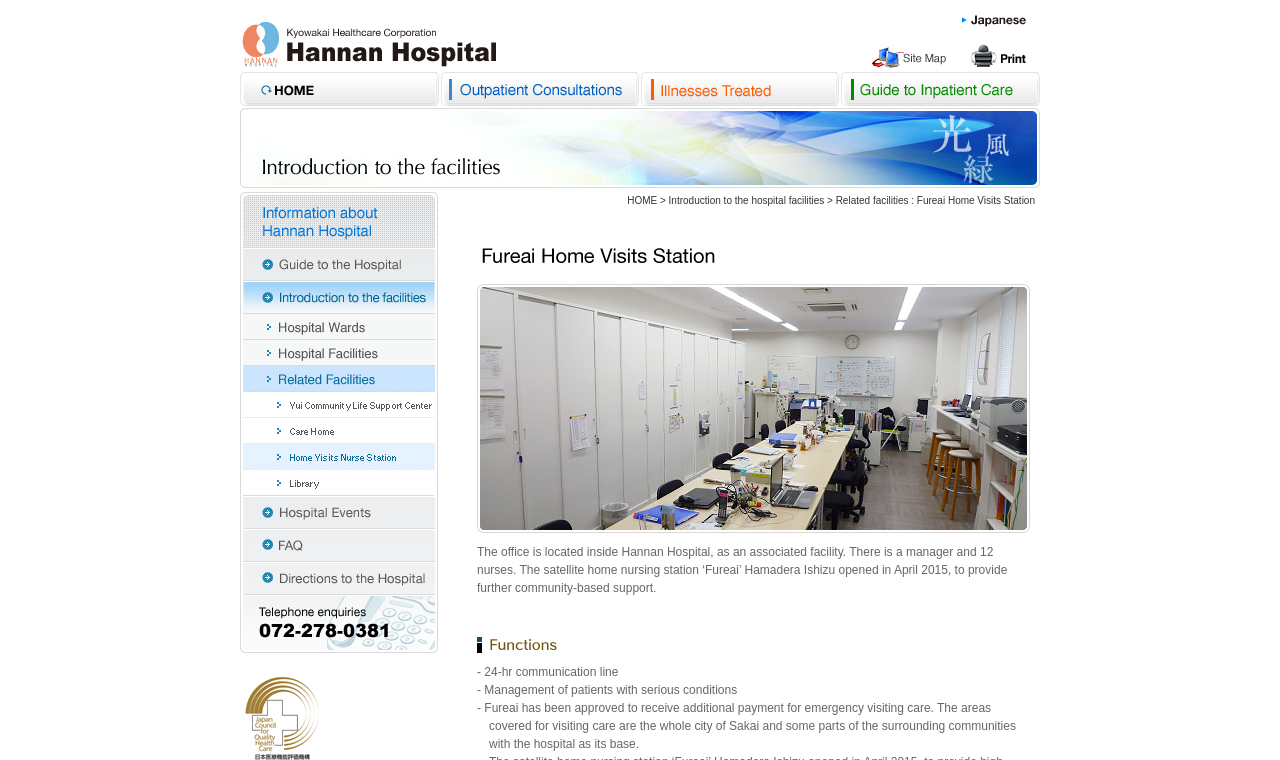What is the phone number for telephone enquiries?
Please provide a single word or phrase as your answer based on the screenshot.

072-278-0381